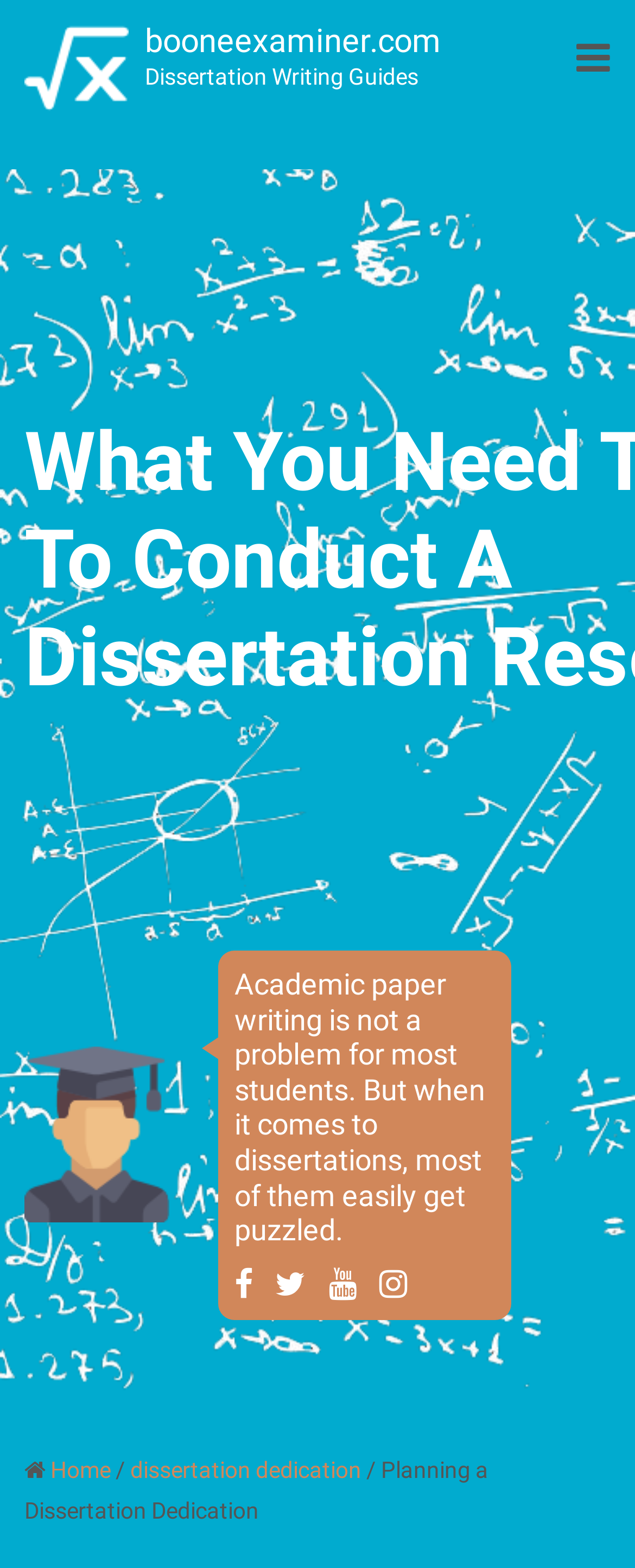Mark the bounding box of the element that matches the following description: "dissertation dedication".

[0.205, 0.929, 0.569, 0.945]